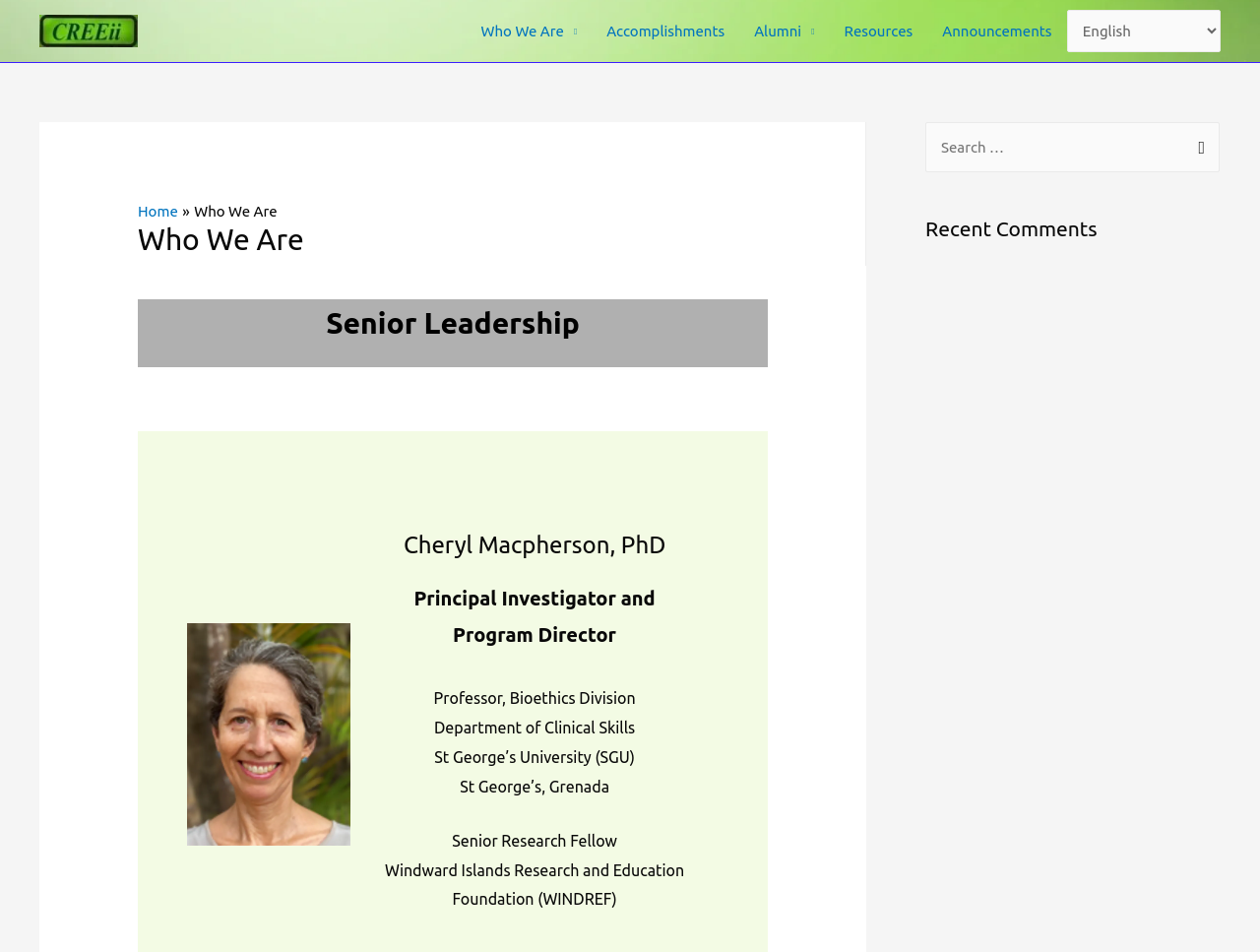Answer with a single word or phrase: 
What is the purpose of the combobox at the top right corner of the page?

Select Language